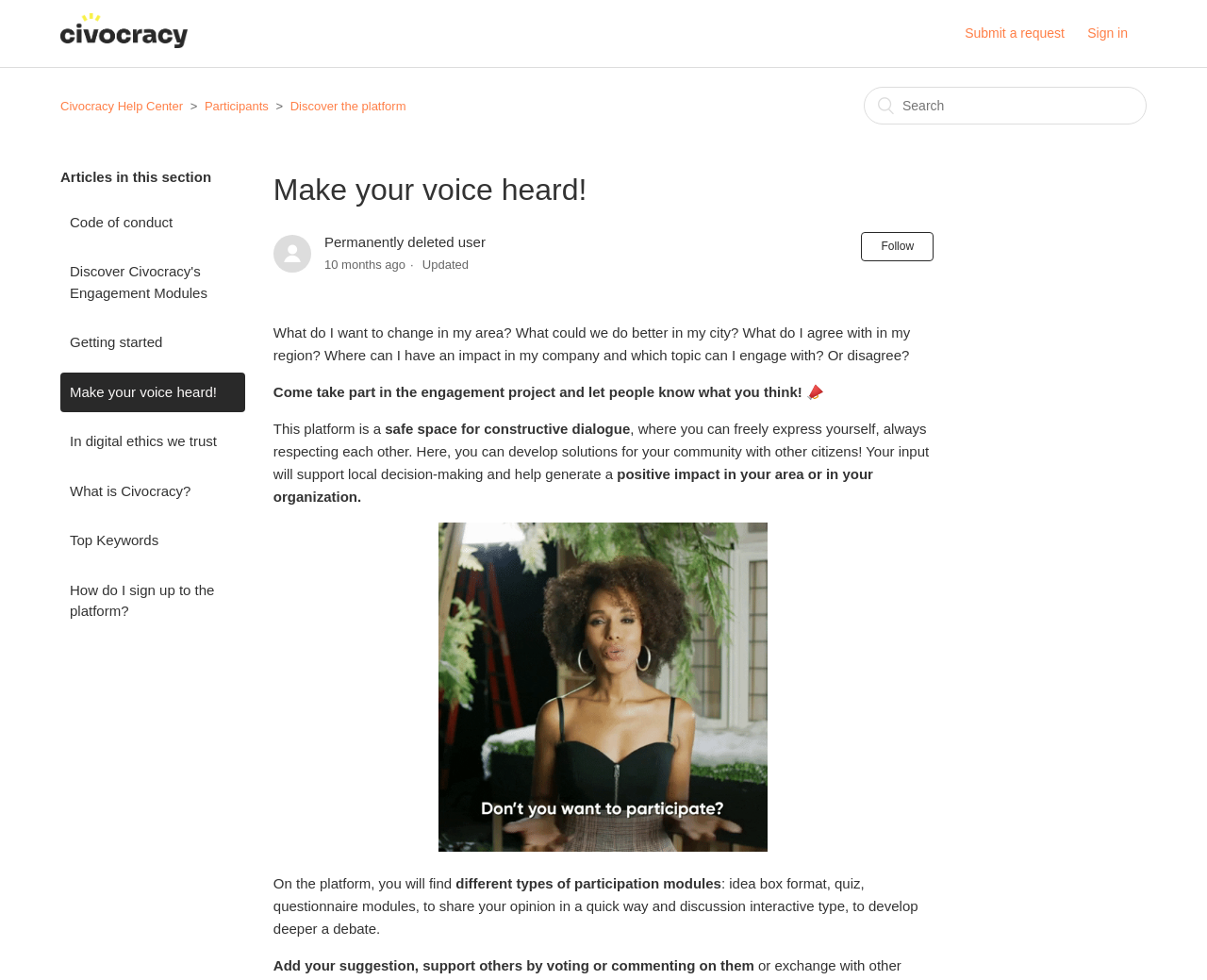Please mark the clickable region by giving the bounding box coordinates needed to complete this instruction: "Read about product photography".

None